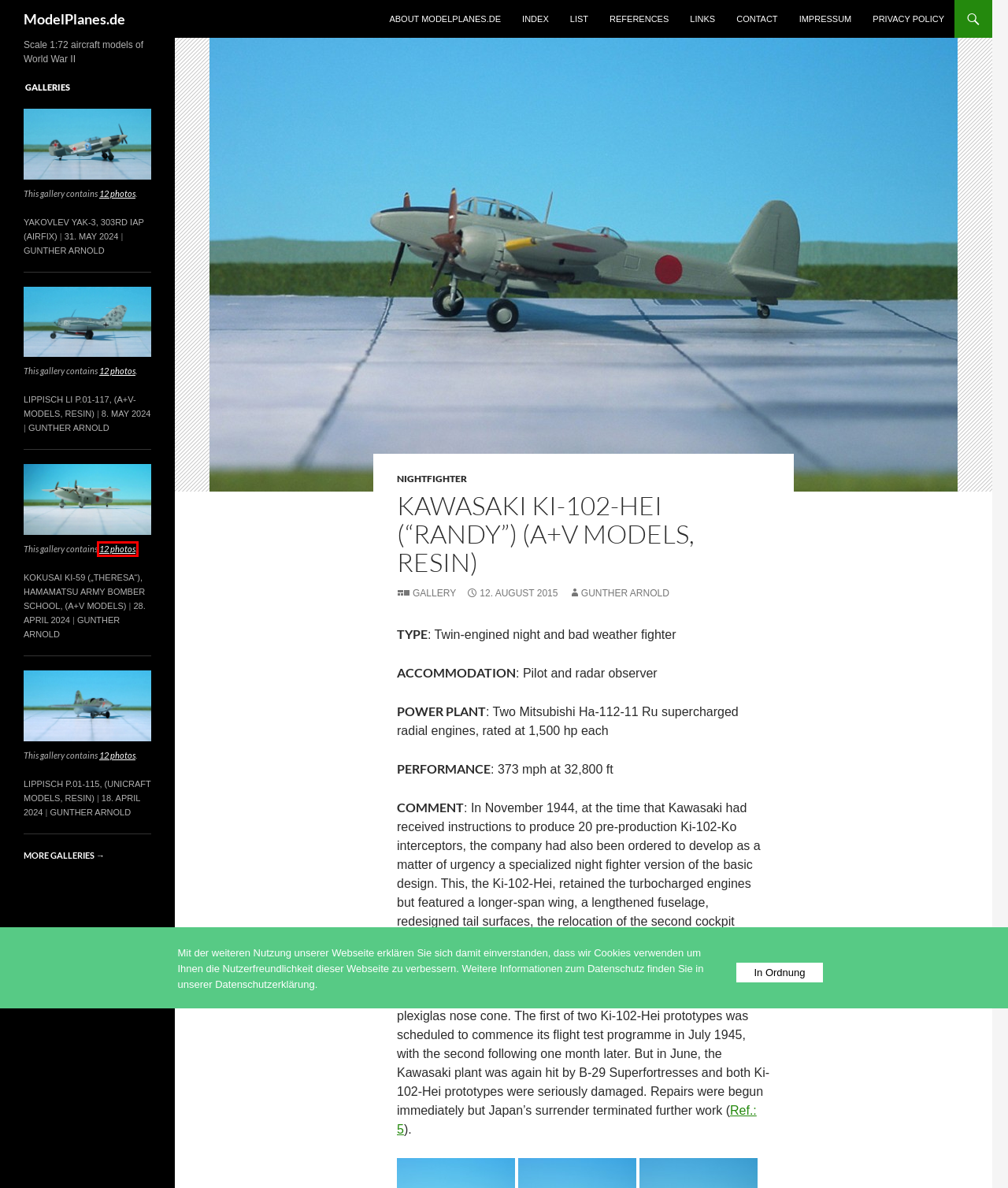You have a screenshot of a webpage with a red rectangle bounding box around an element. Identify the best matching webpage description for the new page that appears after clicking the element in the bounding box. The descriptions are:
A. Kokusai Ki-59 („Theresa“), Hamamatsu Army Bomber School, (A+V Models) | ModelPlanes.de
B. ModelPlanes.de | Scale 1:72 aircraft models of World War II
C. Index | ModelPlanes.de
D. Links | ModelPlanes.de
E. Privacy Policy | ModelPlanes.de
F. Gallery | Formats | ModelPlanes.de
G. Yakovlev Yak-3, 303rd  IAP (Airfix) | ModelPlanes.de
H. Lippisch P.01-115, (Unicraft Models, Resin) | ModelPlanes.de

A